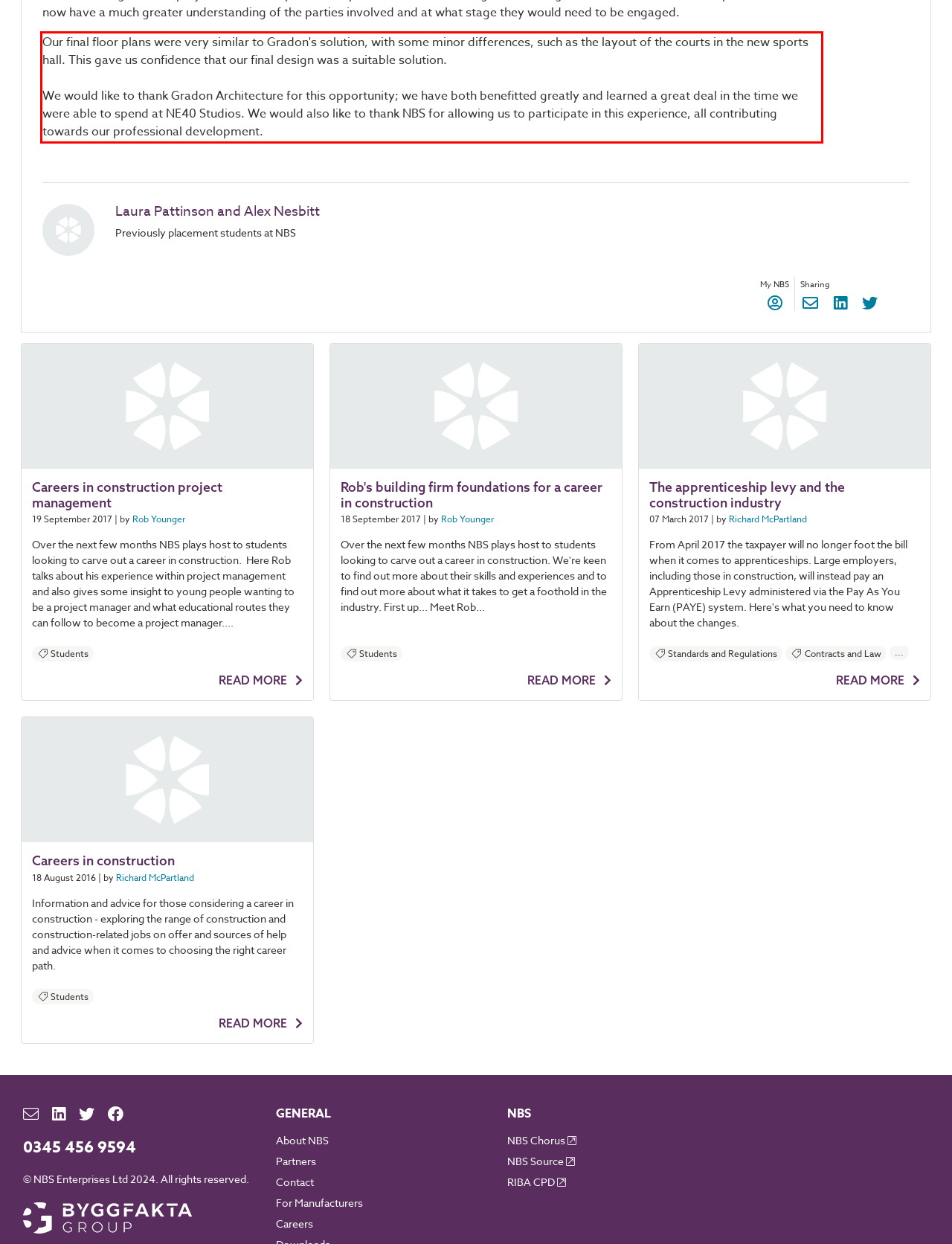Identify the text within the red bounding box on the webpage screenshot and generate the extracted text content.

Our final floor plans were very similar to Gradon's solution, with some minor differences, such as the layout of the courts in the new sports hall. This gave us confidence that our final design was a suitable solution. We would like to thank Gradon Architecture for this opportunity; we have both benefitted greatly and learned a great deal in the time we were able to spend at NE40 Studios. We would also like to thank NBS for allowing us to participate in this experience, all contributing towards our professional development.